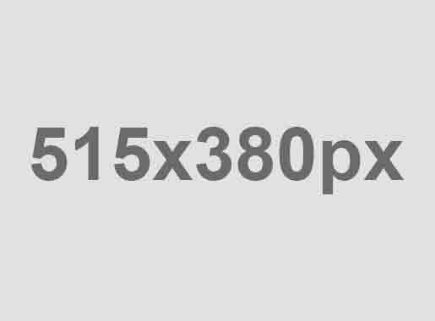Describe the scene in the image with detailed observations.

The image, sized at 515 by 380 pixels, prominently displays a placeholder or template for visual content, designed for a section titled "I’ll show how to get Blender to EBSynth Workflow." This section falls under a broader guide related to Kiev, which is currently gaining attention, as suggested by adjacent text. The image serves as a visual element within a web layout that features links and headings, enhancing the user’s navigation experience while exploring recommendations for places to visit in Kiev. The visual aspect is intended to capture interest and entice users to engage with the content further.